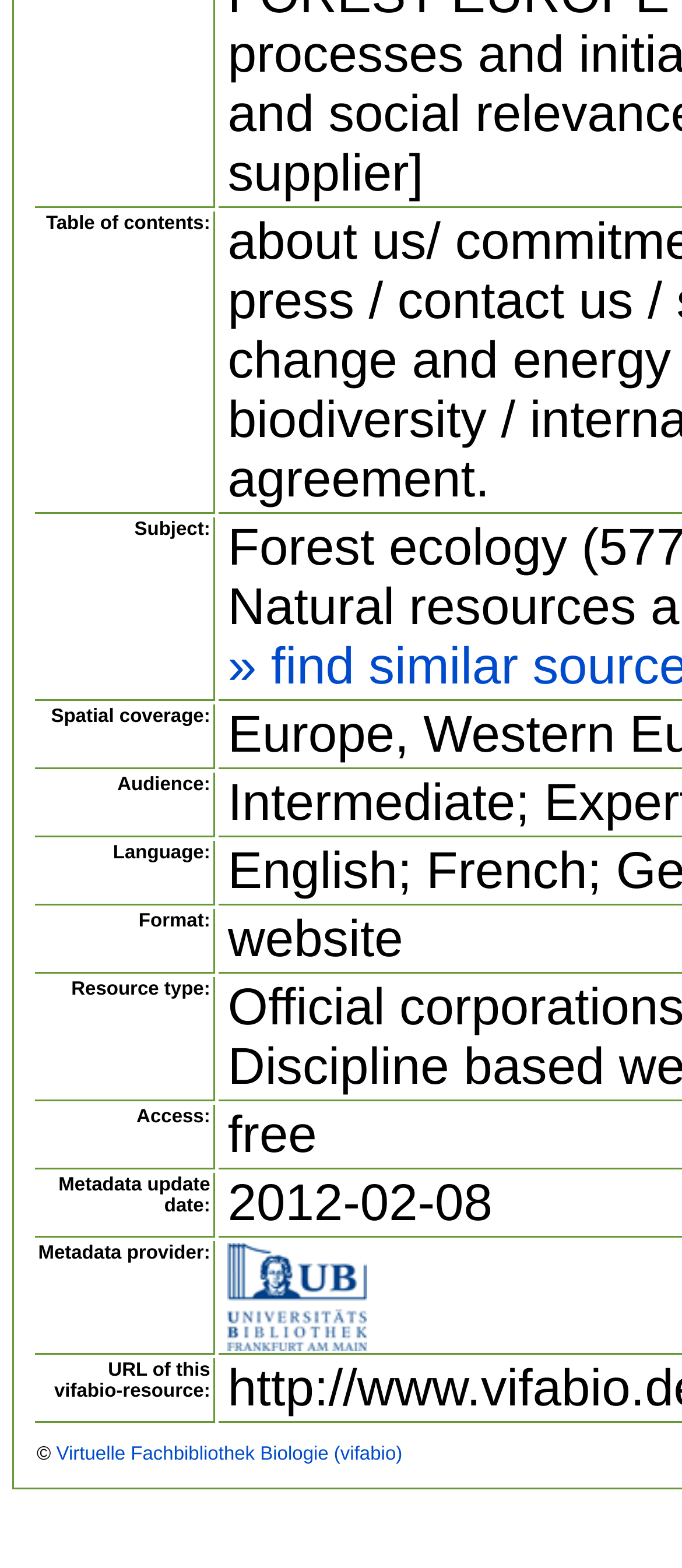Provide the bounding box for the UI element matching this description: "climate change".

None